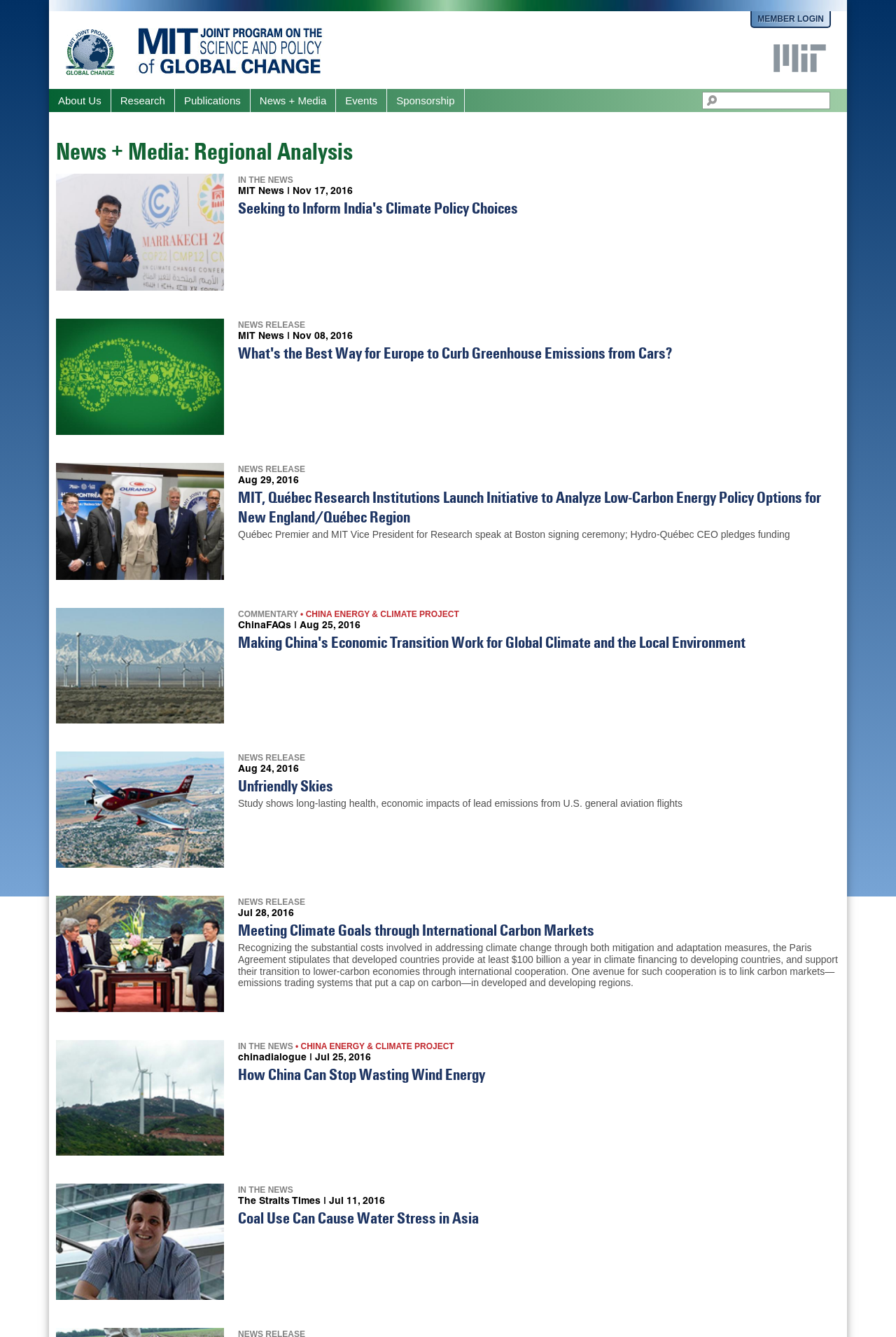Describe all significant elements and features of the webpage.

The webpage is about News and Media related to Regional Analysis from MIT Global Change. At the top, there is a link to skip to the main content. Below that, there are links to MIT Global Change, Joint Programs, and a heading with the title "MIT Global Change". 

On the top right, there is a link to MEMBER LOGIN and a search bar. Below the search bar, there is a main menu with links to About Us, Research, Publications, News + Media, Events, and Sponsorship.

The main content of the page is divided into sections. The first section has a heading "News + Media: Regional Analysis" and an image of Arun Singh. Below that, there are several news articles and releases, each with a title, date, and a brief description. The articles are categorized into "IN THE NEWS", "NEWS RELEASE", and "COMMENTARY". 

The news articles are arranged in a vertical list, with the most recent ones at the top. Each article has a title, a date, and a brief summary. Some articles also have links to external sources, such as MIT News, ChinaFAQs, and chinadialogue. The articles cover a range of topics related to climate change, energy, and environmental policy.